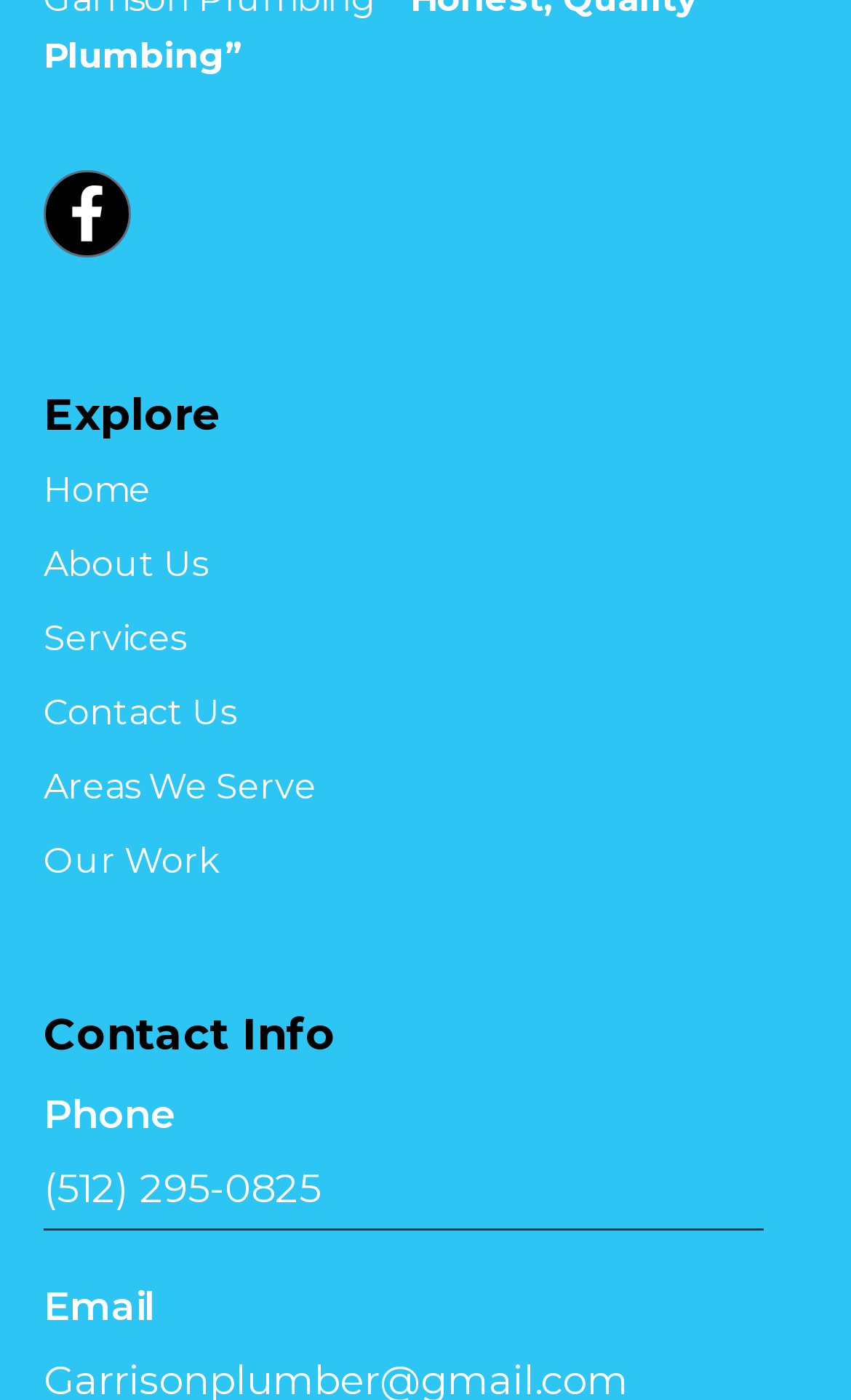Respond with a single word or phrase:
How many links are there in the main navigation menu?

7